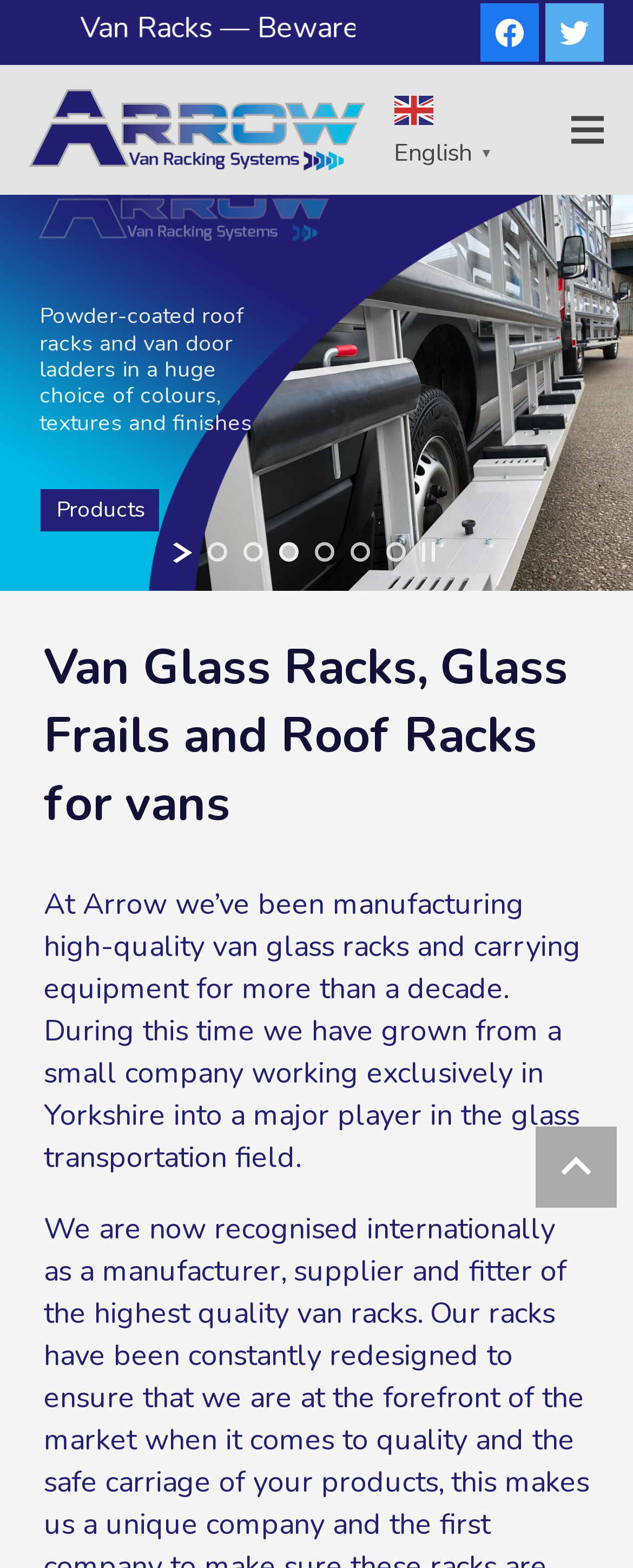Please determine the primary heading and provide its text.

Van Glass Racks, Glass Frails and Roof Racks for vans